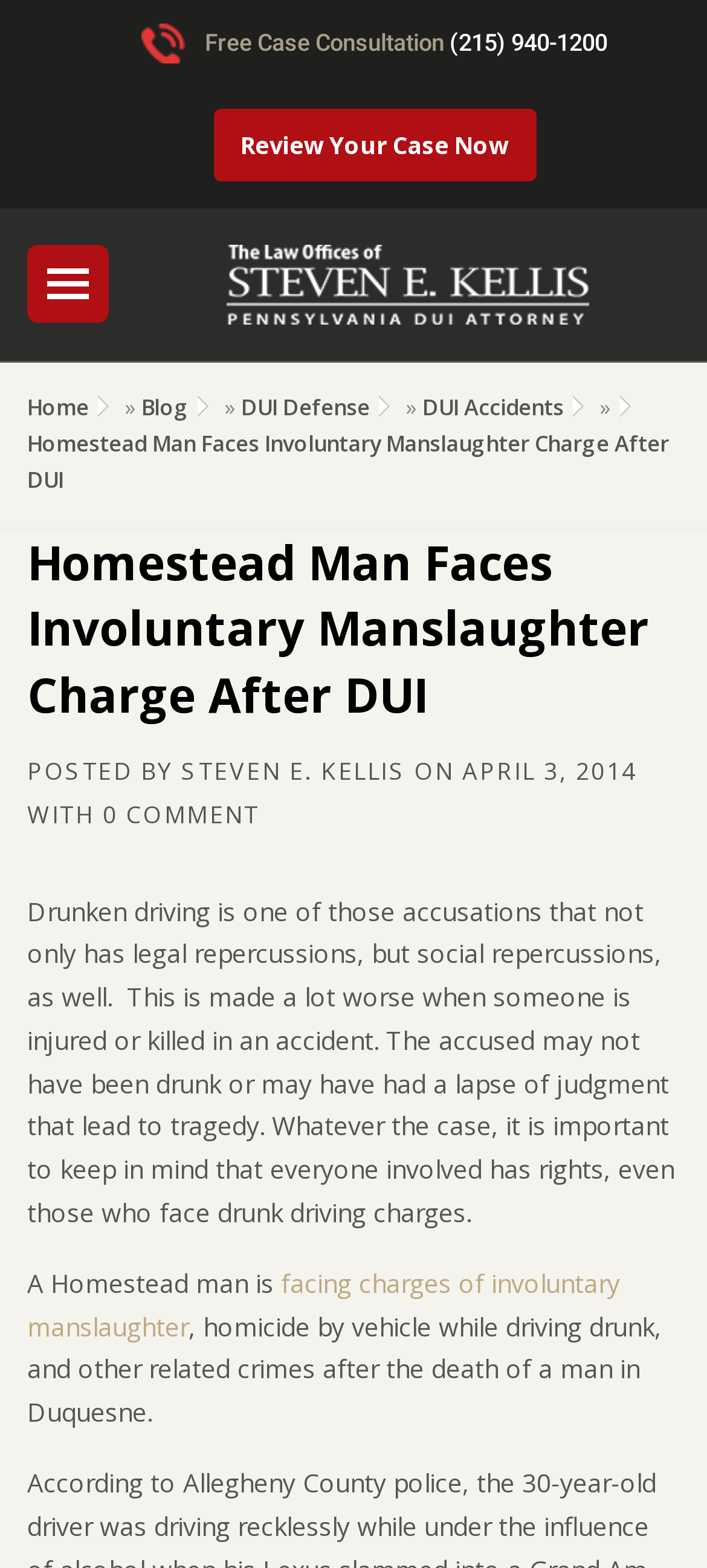Can you find and provide the main heading text of this webpage?

Homestead Man Faces Involuntary Manslaughter Charge After DUI